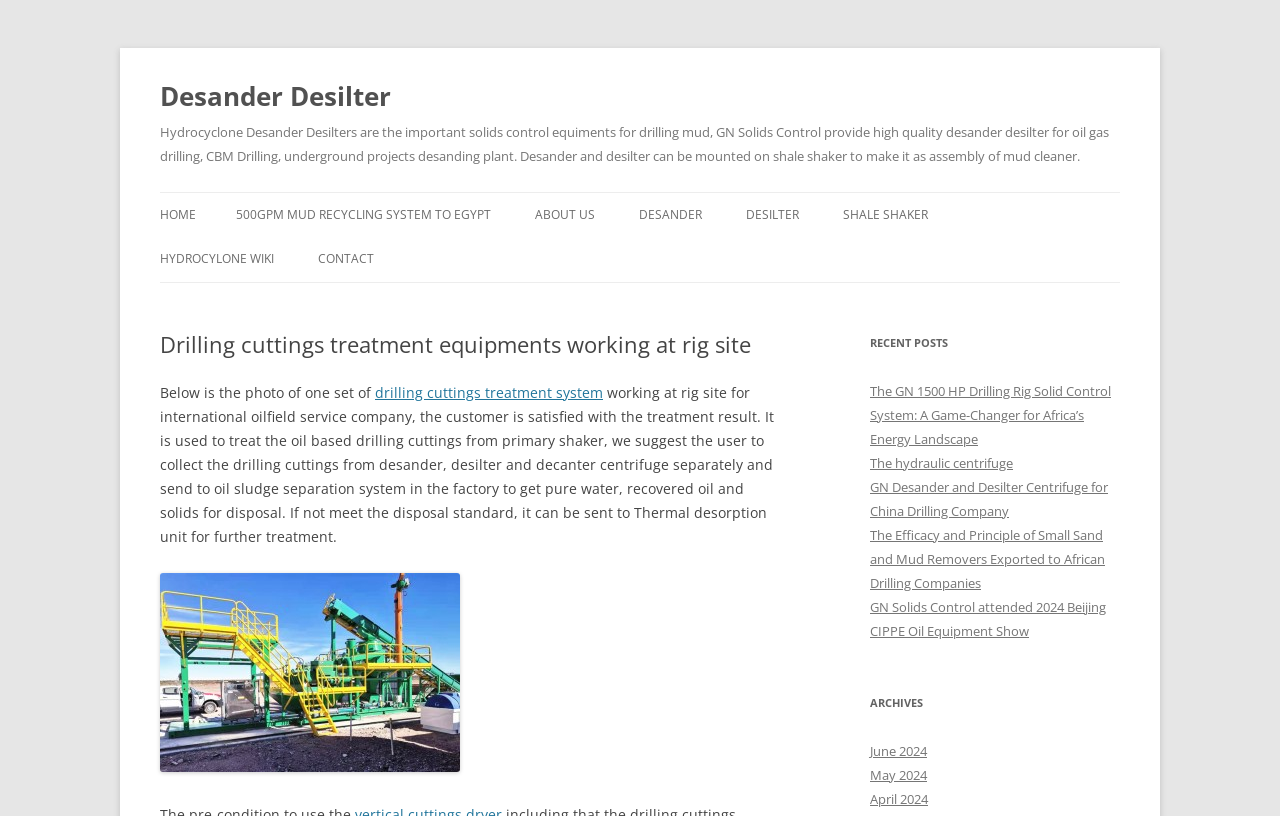How many links are there in the top navigation bar? Refer to the image and provide a one-word or short phrase answer.

6